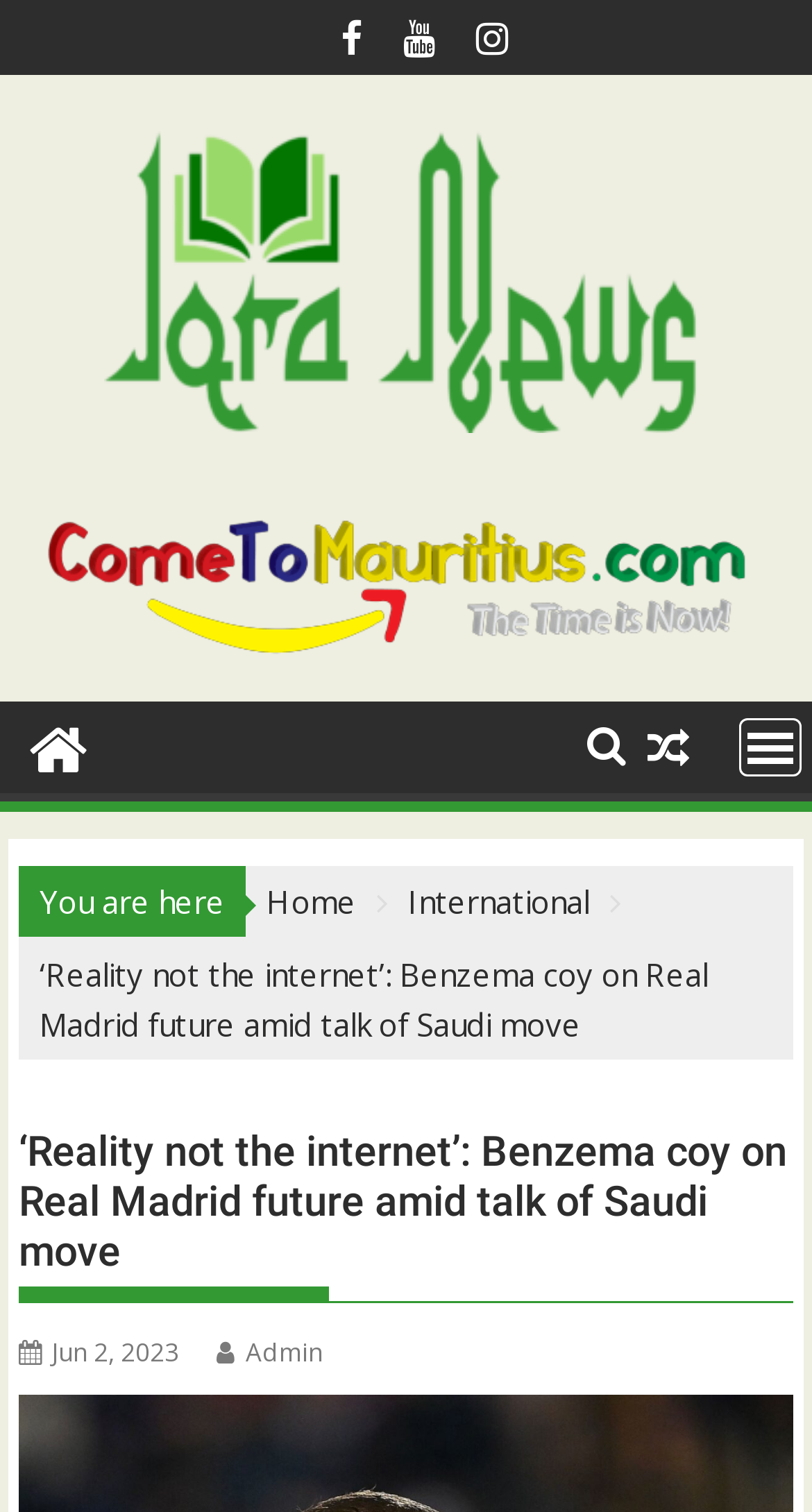What is the topic of the main article?
From the details in the image, provide a complete and detailed answer to the question.

The main article's title is '‘Reality not the internet’: Benzema coy on Real Madrid future amid talk of Saudi move', which suggests that the topic is about Benzema and his potential move from Real Madrid to Saudi Arabia.